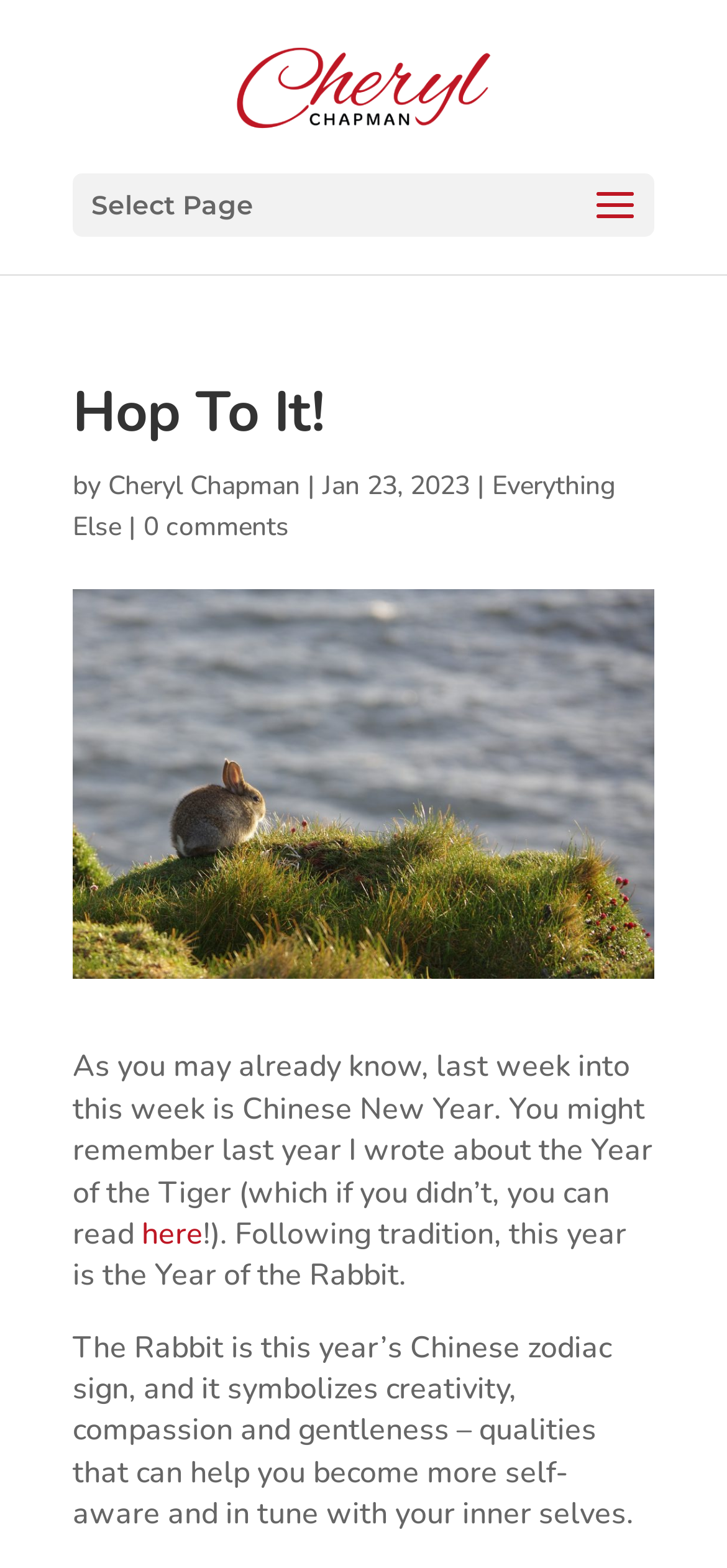What is the symbol of the Year of the Rabbit?
Please provide a comprehensive answer based on the contents of the image.

According to the article, the Rabbit symbolizes 'creativity, compassion, and gentleness – qualities that can help you become more self-aware and in tune with your inner selves'.